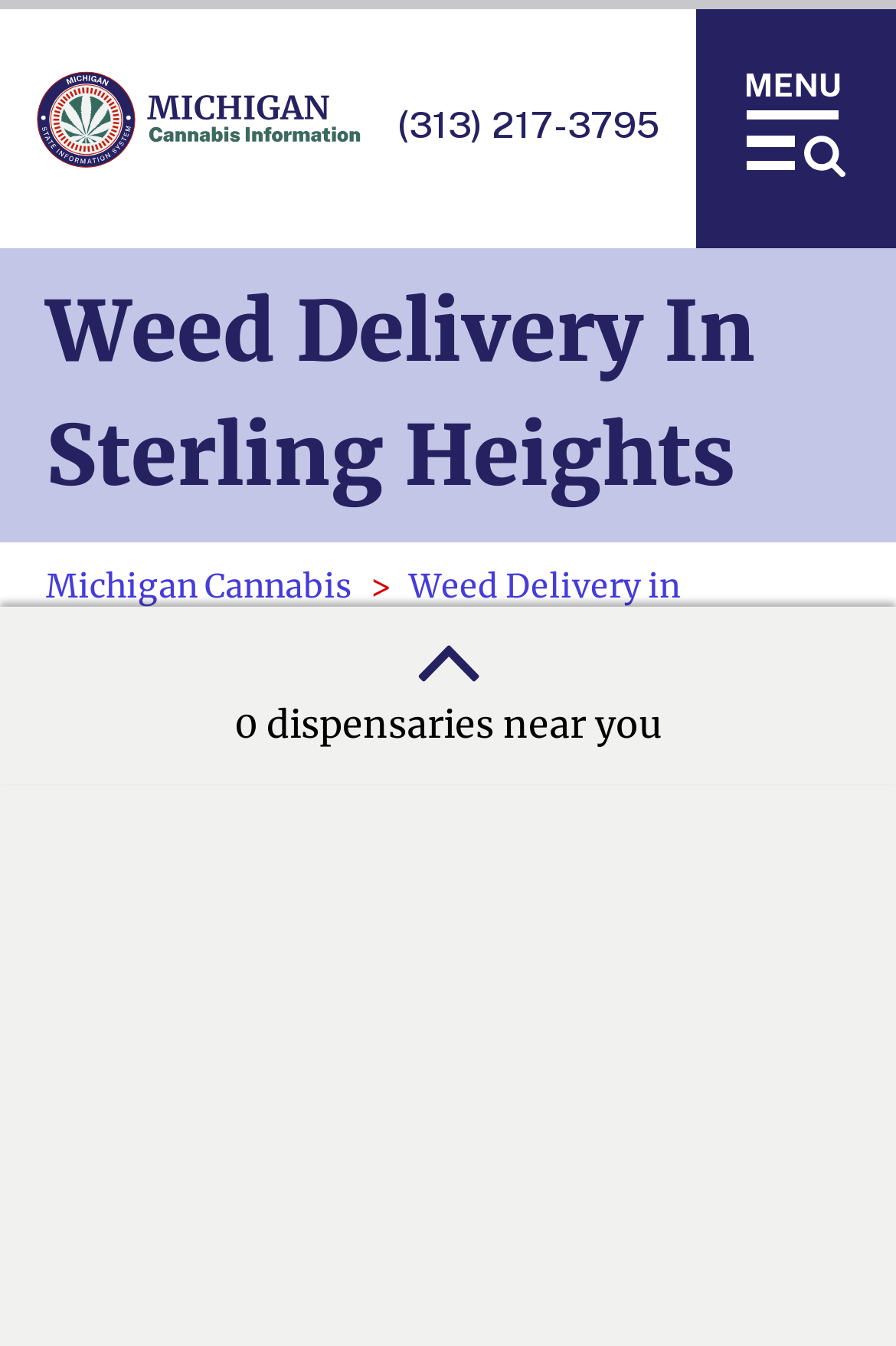What are the available distance options for searching dispensaries?
Based on the image, answer the question with as much detail as possible.

I found the answer by looking at the StaticText elements with the text '1 mi', '2 mi', '5 mi', '10 mi', and '20 mi' which are located below the 'Select a Distance' text.